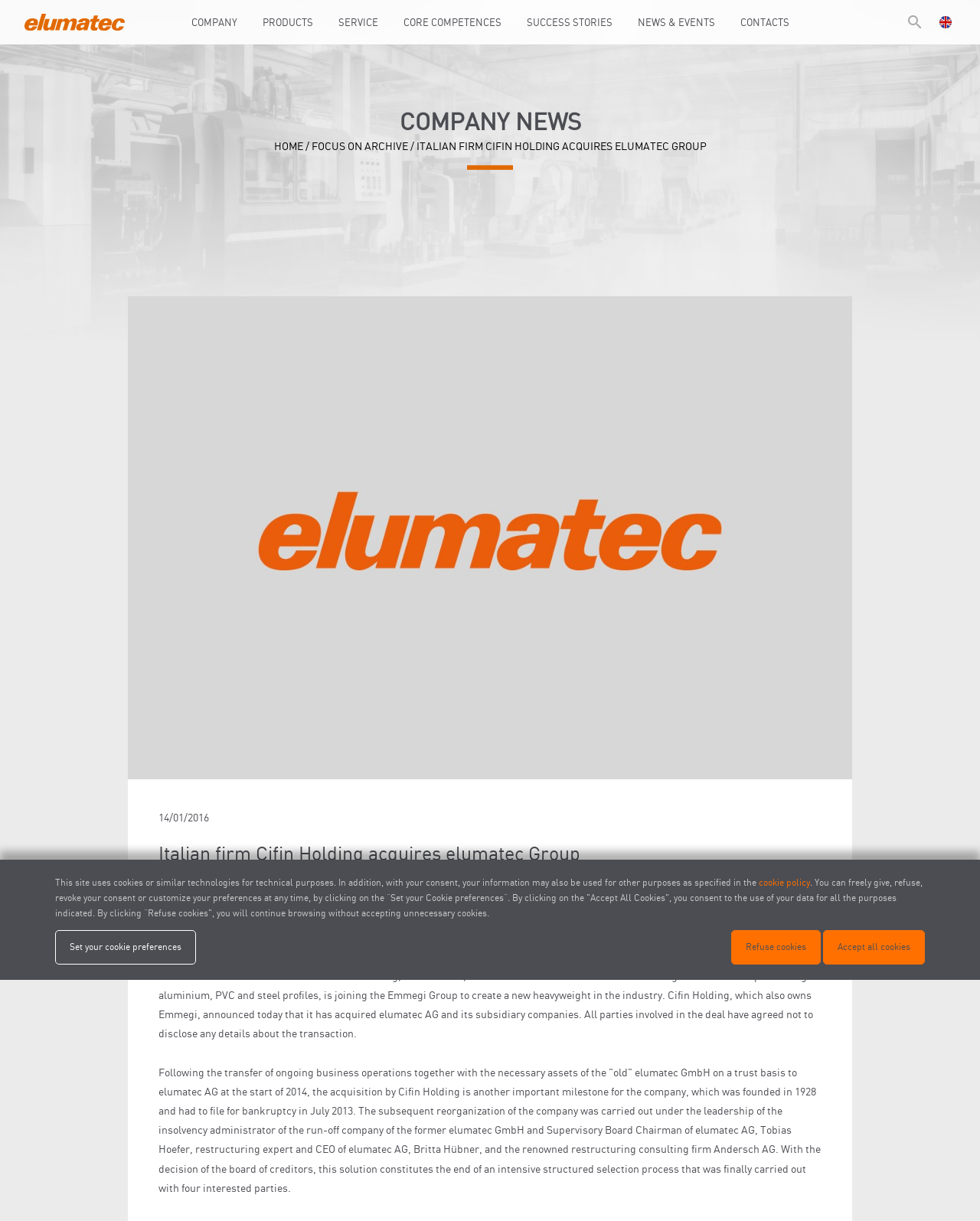Locate the bounding box coordinates of the area to click to fulfill this instruction: "Click on the CONTACTS link". The bounding box should be presented as four float numbers between 0 and 1, in the order [left, top, right, bottom].

[0.751, 0.0, 0.809, 0.036]